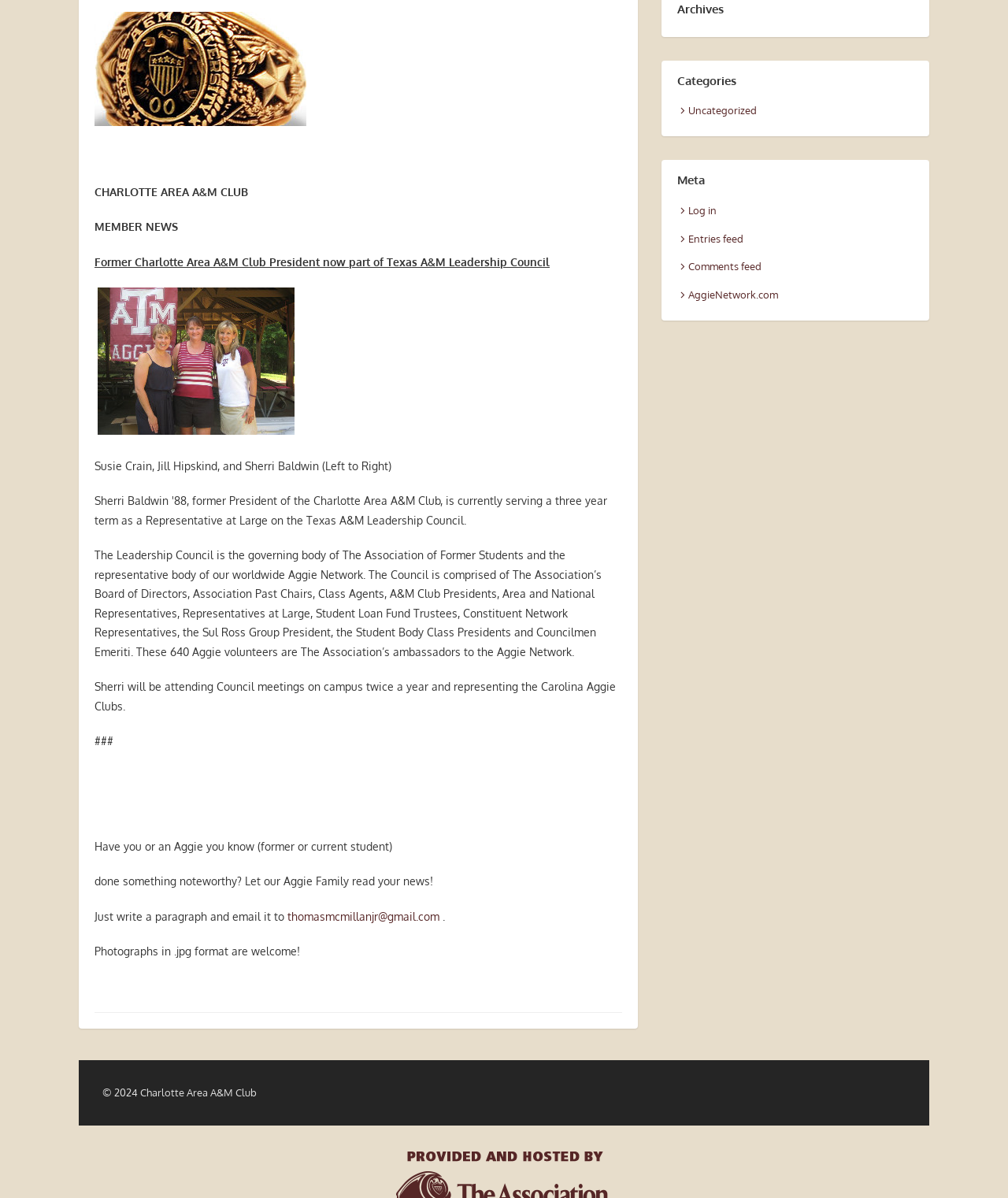For the given element description Comments feed, determine the bounding box coordinates of the UI element. The coordinates should follow the format (top-left x, top-left y, bottom-right x, bottom-right y) and be within the range of 0 to 1.

[0.672, 0.217, 0.755, 0.228]